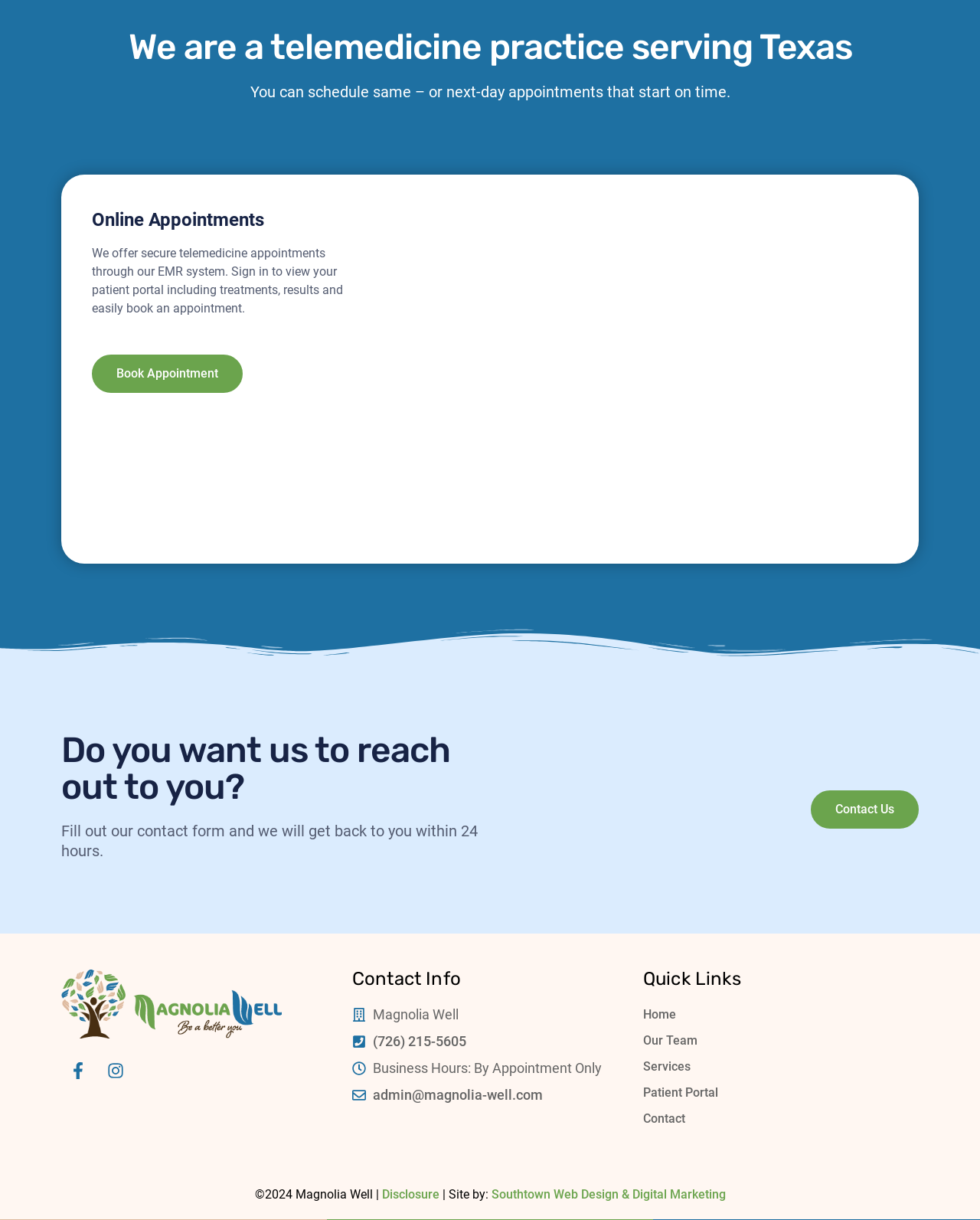Could you highlight the region that needs to be clicked to execute the instruction: "View business hours"?

[0.381, 0.869, 0.614, 0.882]